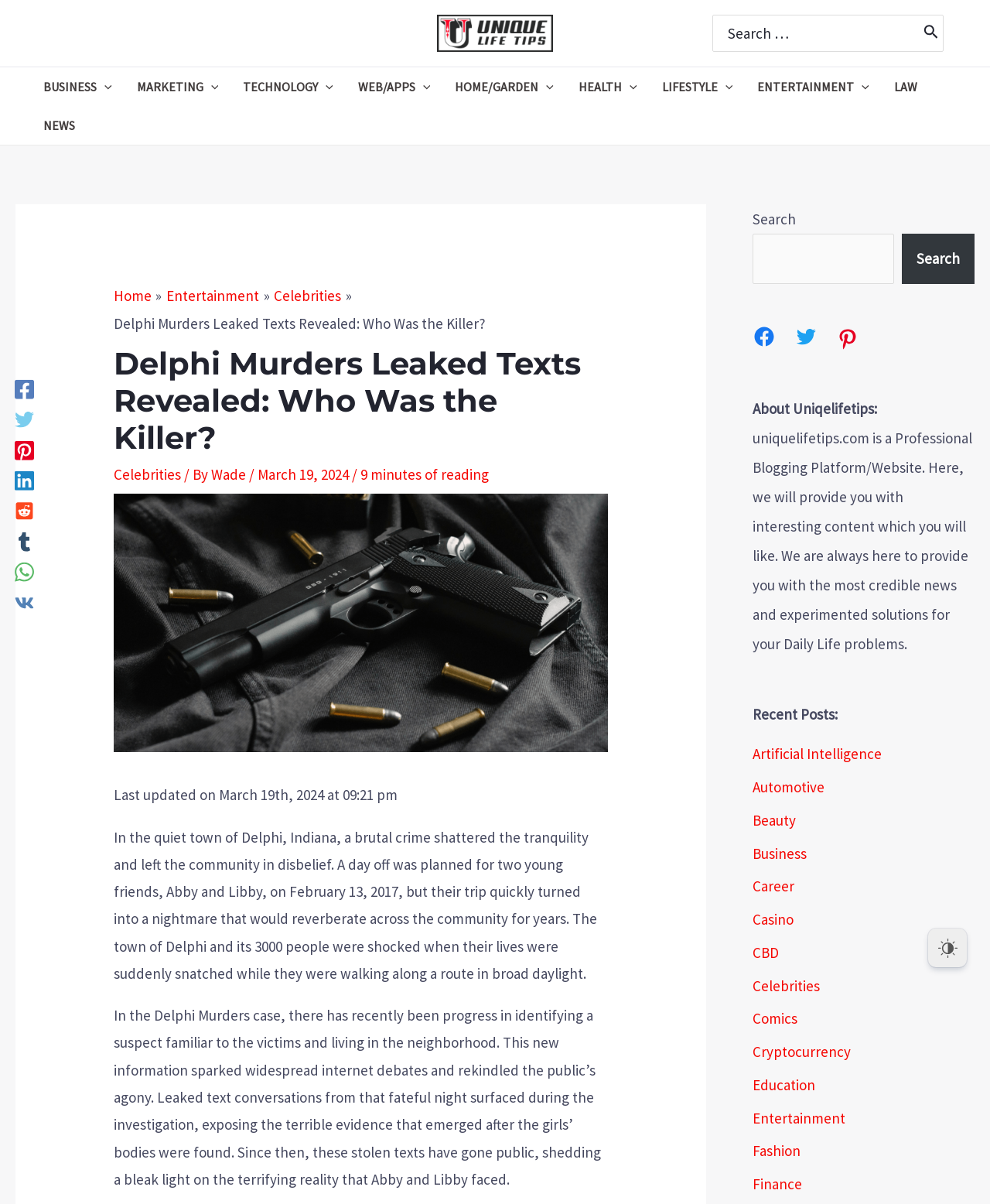Determine the bounding box coordinates of the region that needs to be clicked to achieve the task: "Read about Delphi Murders case".

[0.115, 0.652, 0.401, 0.668]